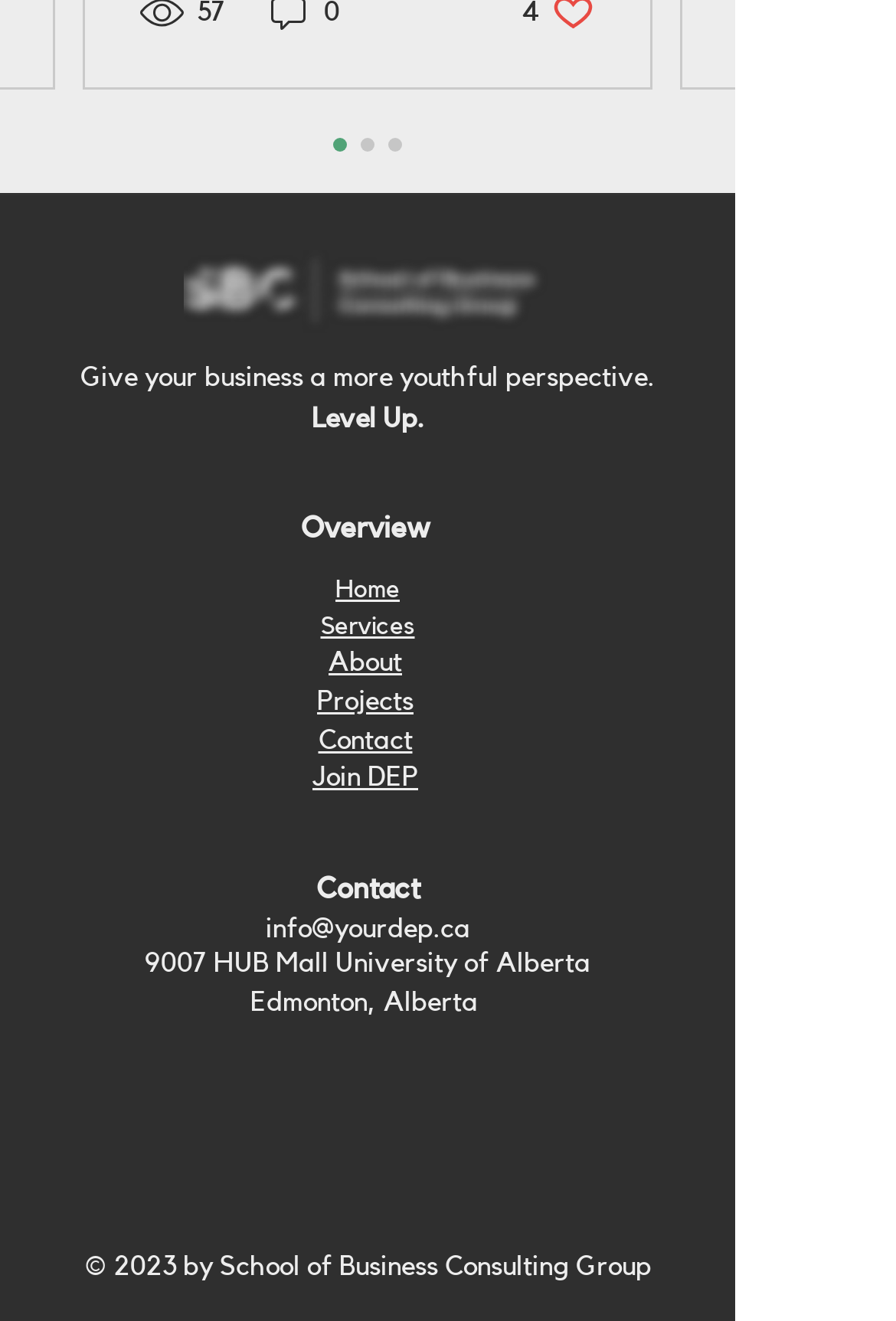Determine the bounding box coordinates for the clickable element to execute this instruction: "View Services". Provide the coordinates as four float numbers between 0 and 1, i.e., [left, top, right, bottom].

[0.358, 0.464, 0.463, 0.483]